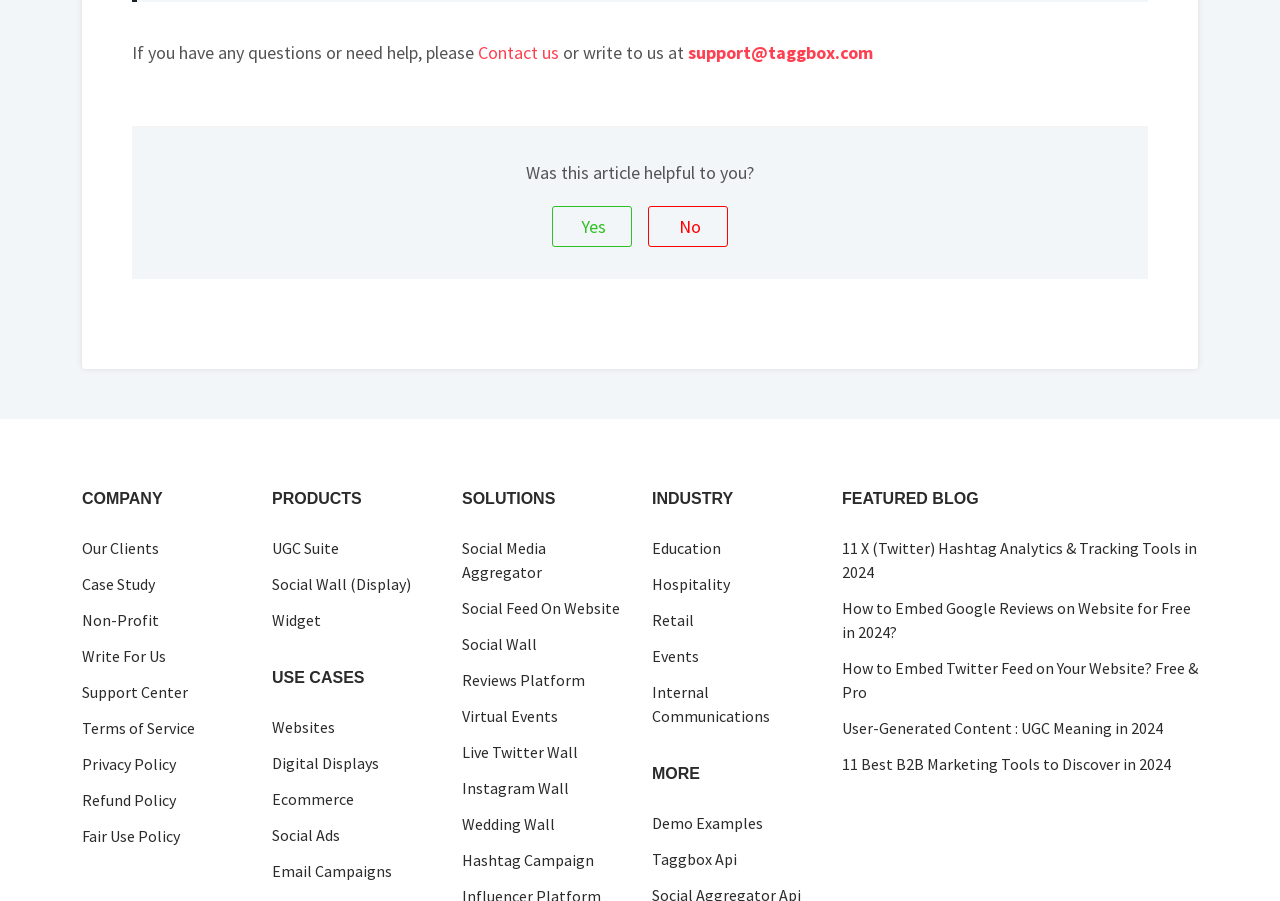Locate the bounding box coordinates of the area to click to fulfill this instruction: "Click on Yes". The bounding box should be presented as four float numbers between 0 and 1, in the order [left, top, right, bottom].

[0.431, 0.229, 0.494, 0.274]